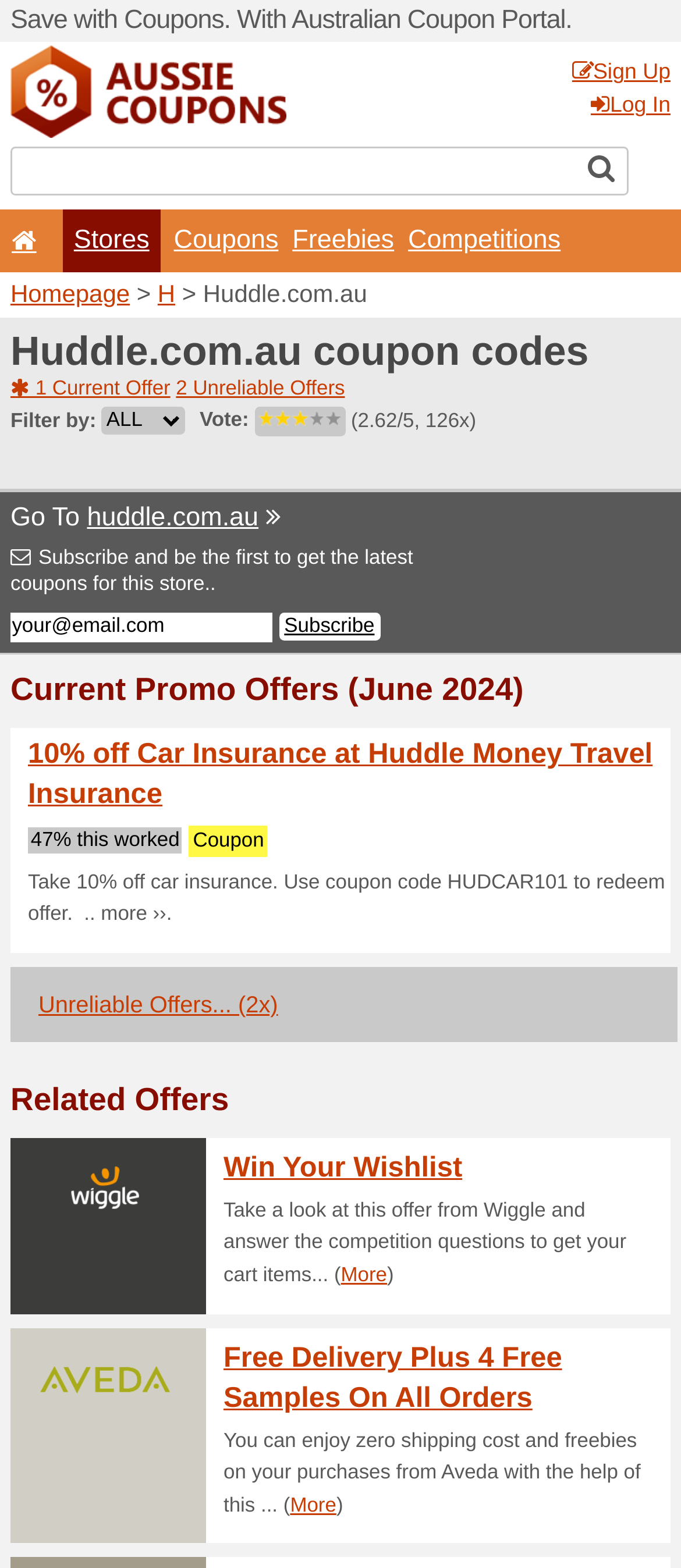Determine the bounding box coordinates in the format (top-left x, top-left y, bottom-right x, bottom-right y). Ensure all values are floating point numbers between 0 and 1. Identify the bounding box of the UI element described by: huddle.com.au

[0.319, 0.8, 0.949, 0.848]